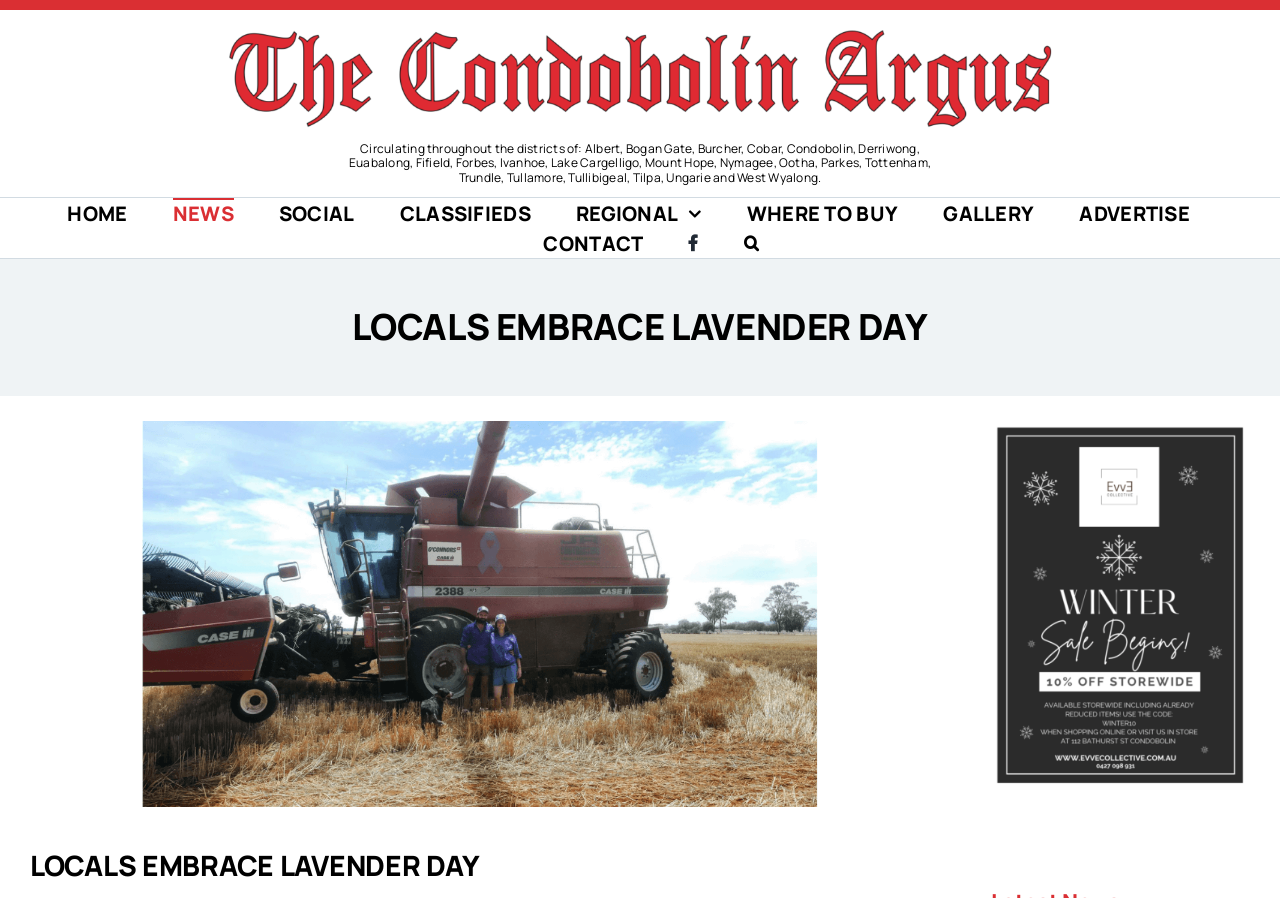Please determine the bounding box coordinates of the area that needs to be clicked to complete this task: 'View NEWS'. The coordinates must be four float numbers between 0 and 1, formatted as [left, top, right, bottom].

[0.135, 0.221, 0.183, 0.254]